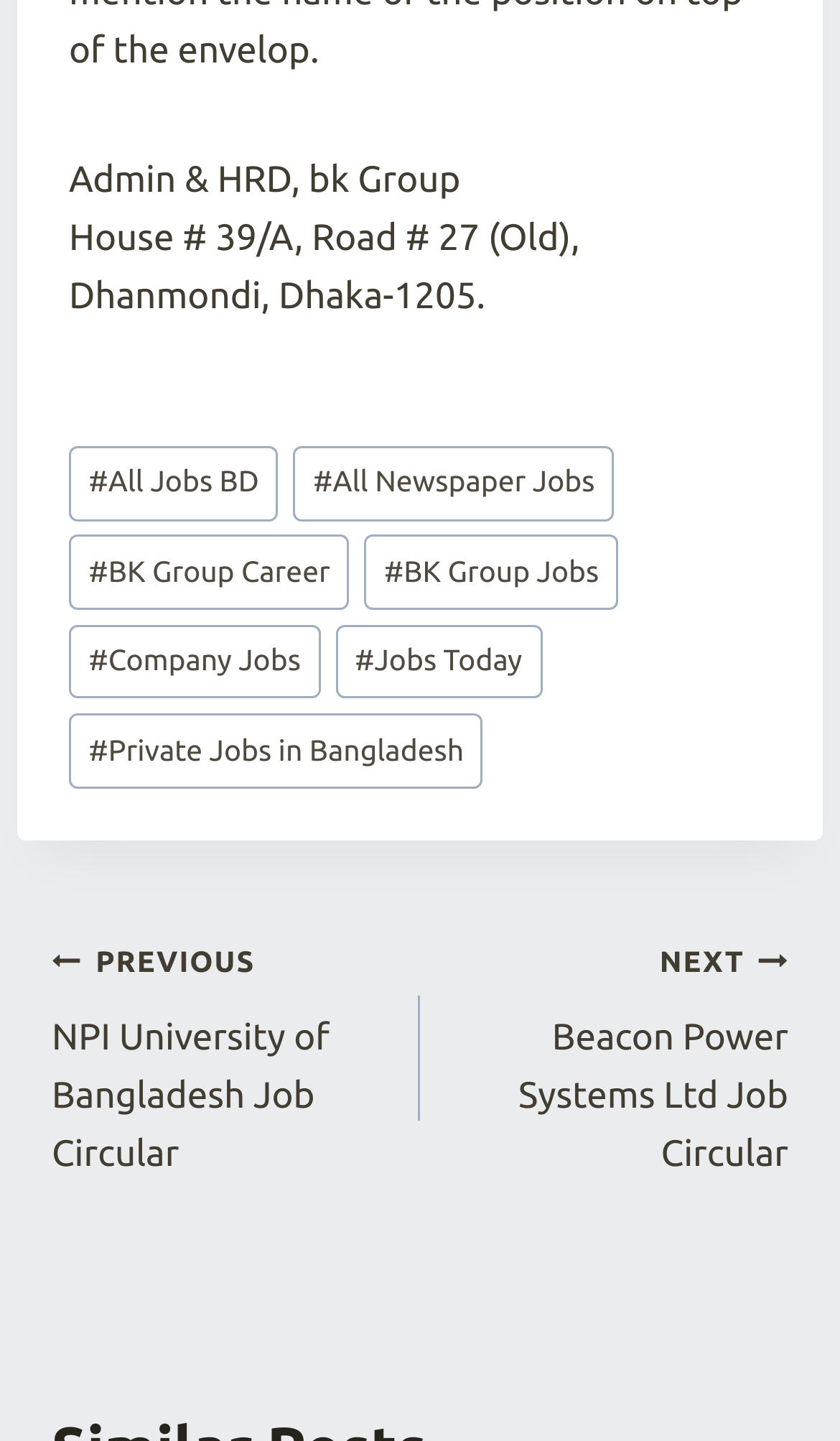Identify the bounding box coordinates for the element you need to click to achieve the following task: "Change the language". The coordinates must be four float values ranging from 0 to 1, formatted as [left, top, right, bottom].

None